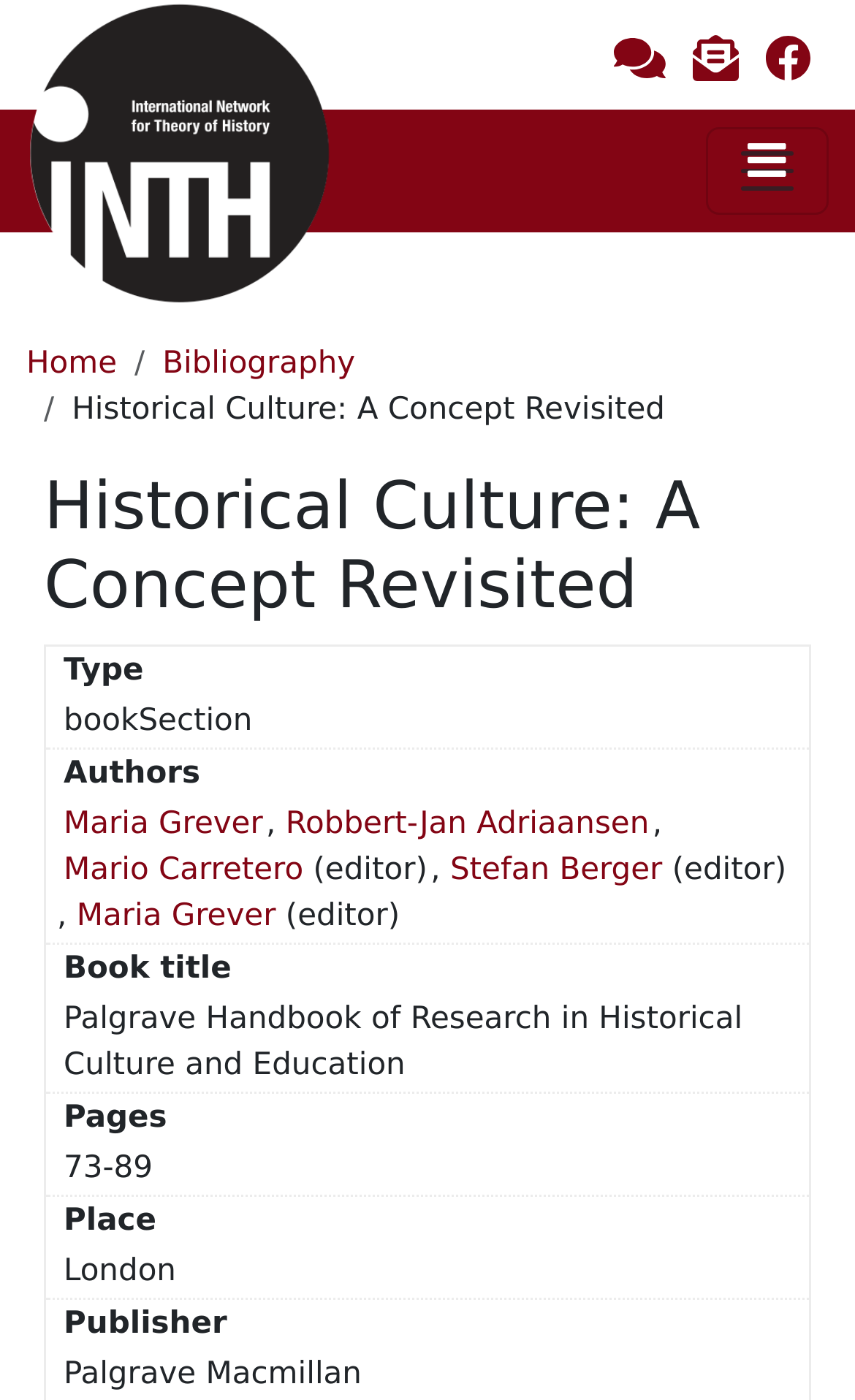Indicate the bounding box coordinates of the element that must be clicked to execute the instruction: "Click the Home link". The coordinates should be given as four float numbers between 0 and 1, i.e., [left, top, right, bottom].

[0.031, 0.0, 0.389, 0.219]